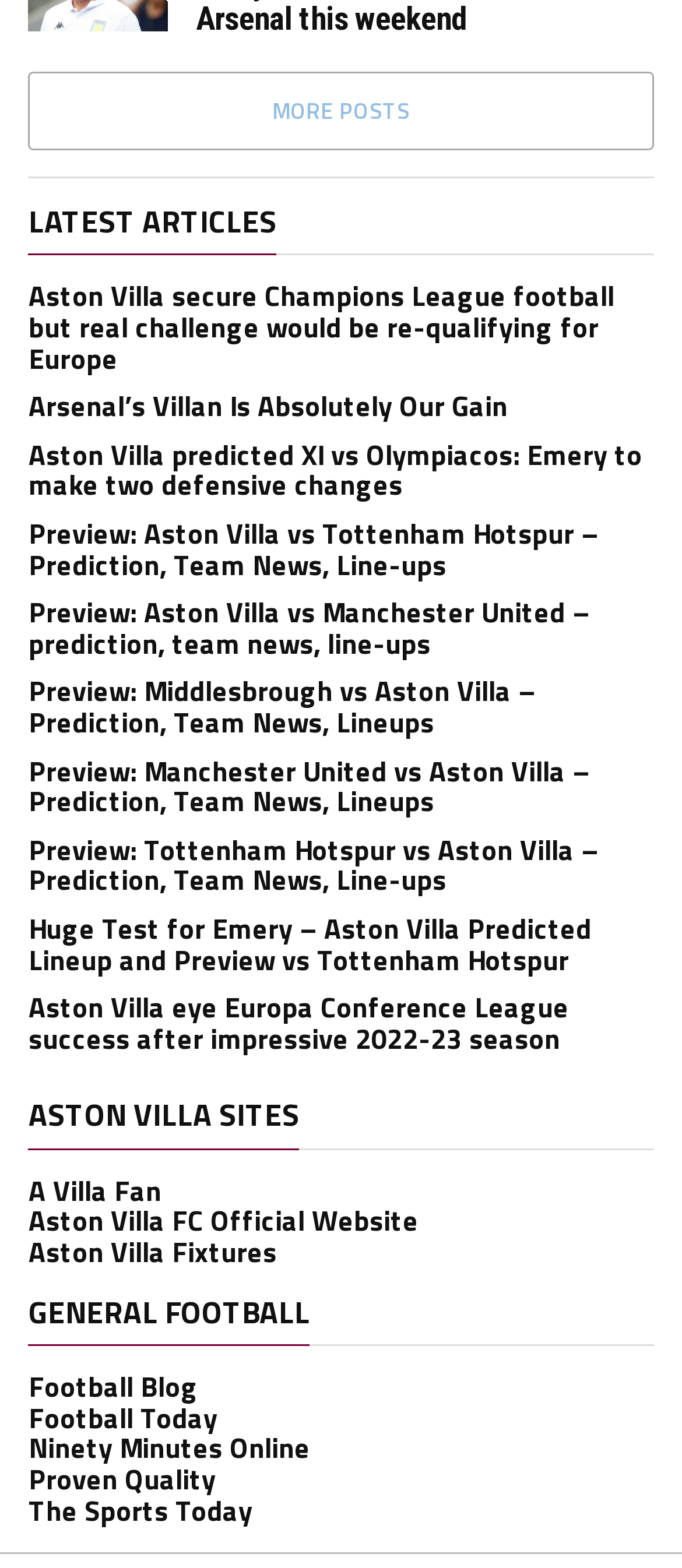What is the category of the first article?
Please respond to the question with a detailed and thorough explanation.

The first article is 'Aston Villa secure Champions League football but real challenge would be re-qualifying for Europe', which is categorized under Aston Villa.